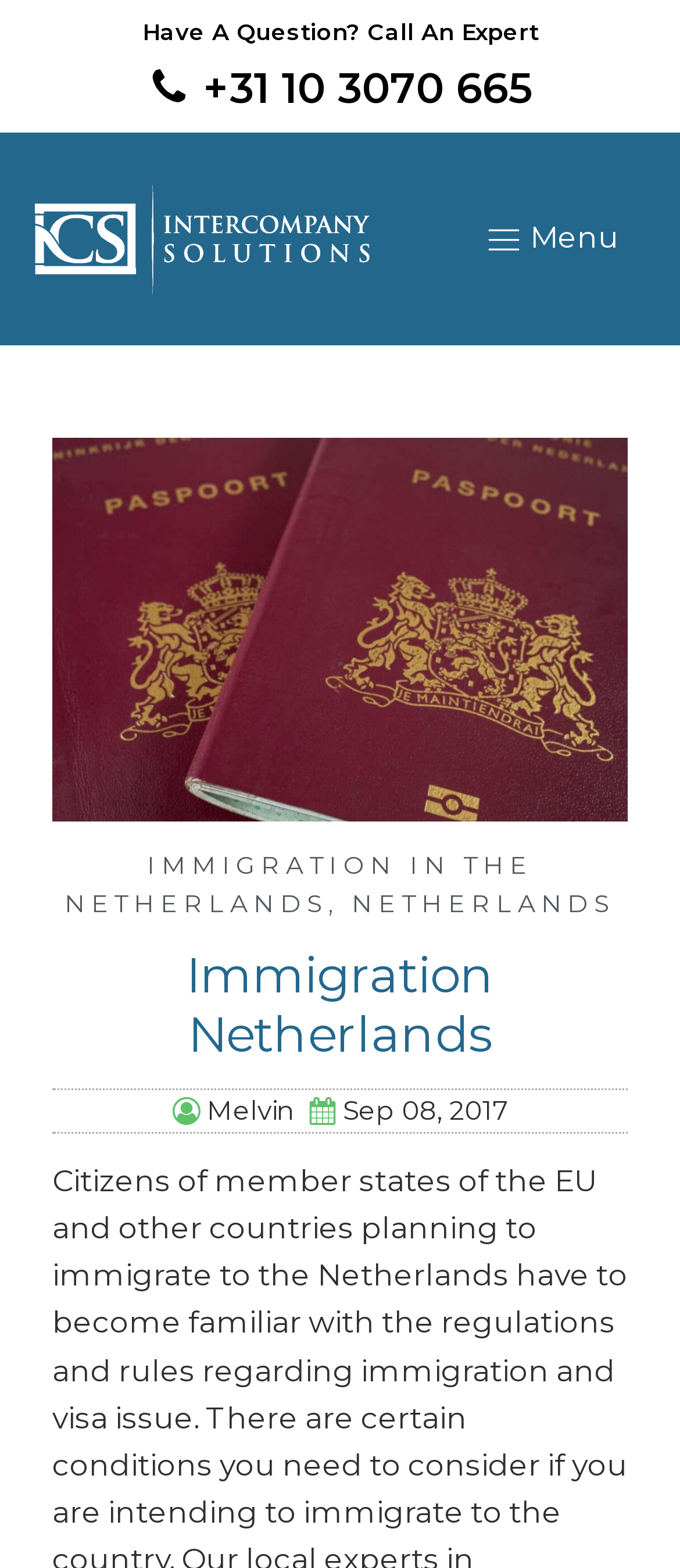When was the article published? Analyze the screenshot and reply with just one word or a short phrase.

Sep 08, 2017